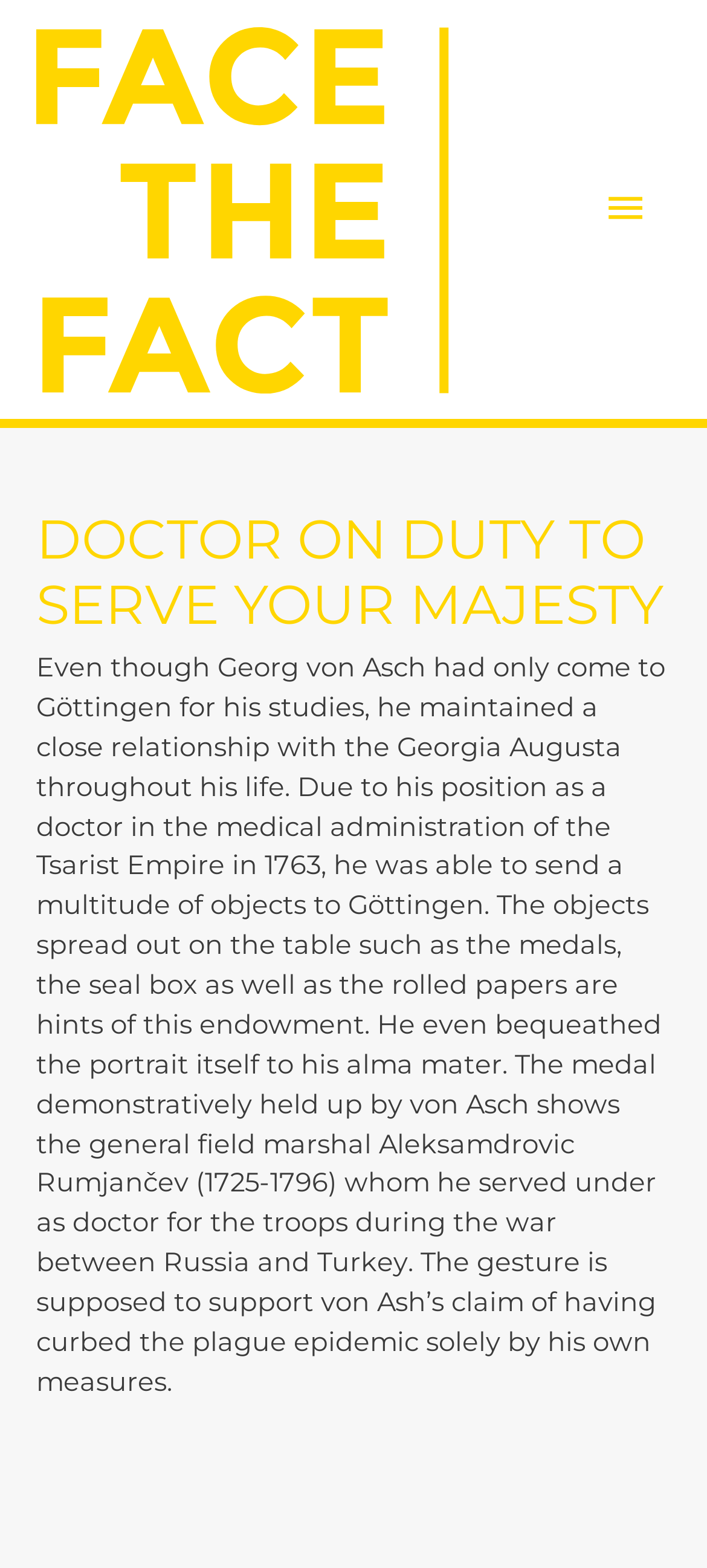Please respond in a single word or phrase: 
What is the name of the empire where Georg von Asch worked as a doctor?

Tsarist Empire